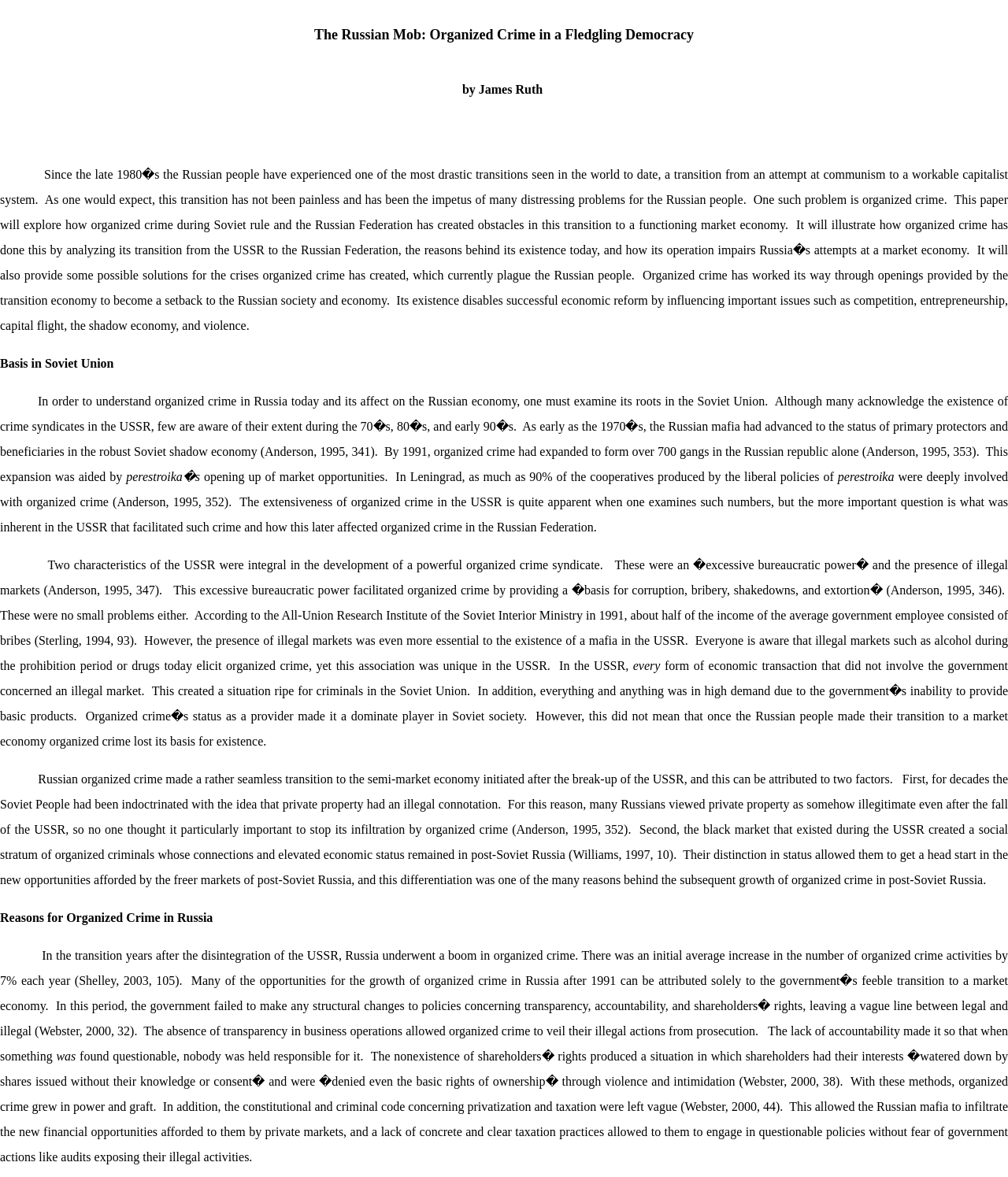What is the title of the article?
Give a comprehensive and detailed explanation for the question.

I found the title of the article by looking at the StaticText element with the text 'The Russian Mob: Organized Crime in a Fledgling Democracy' which is located at the top of the webpage.